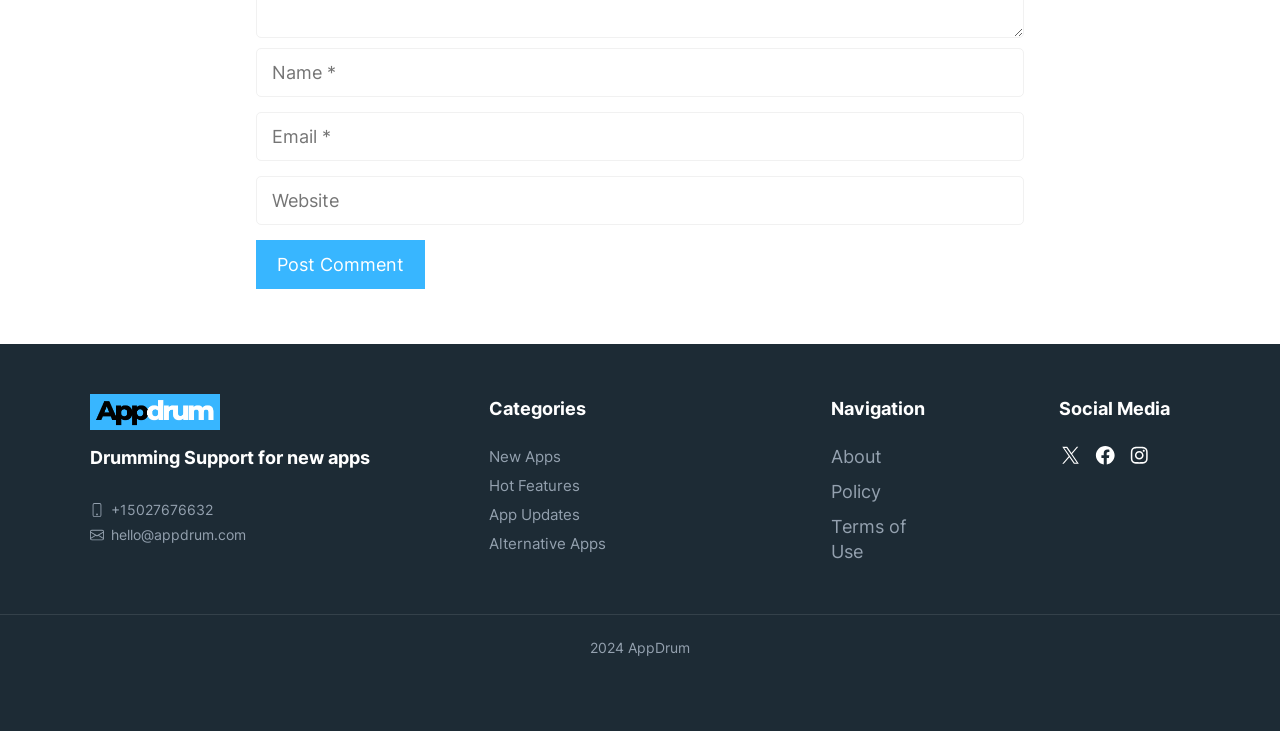What are the categories listed on the webpage?
Please give a detailed answer to the question using the information shown in the image.

The categories are listed under the heading 'Categories' with ID 176 and bounding box coordinates [0.382, 0.539, 0.618, 0.58]. The categories are links with IDs 225, 226, 227, and 228, respectively.